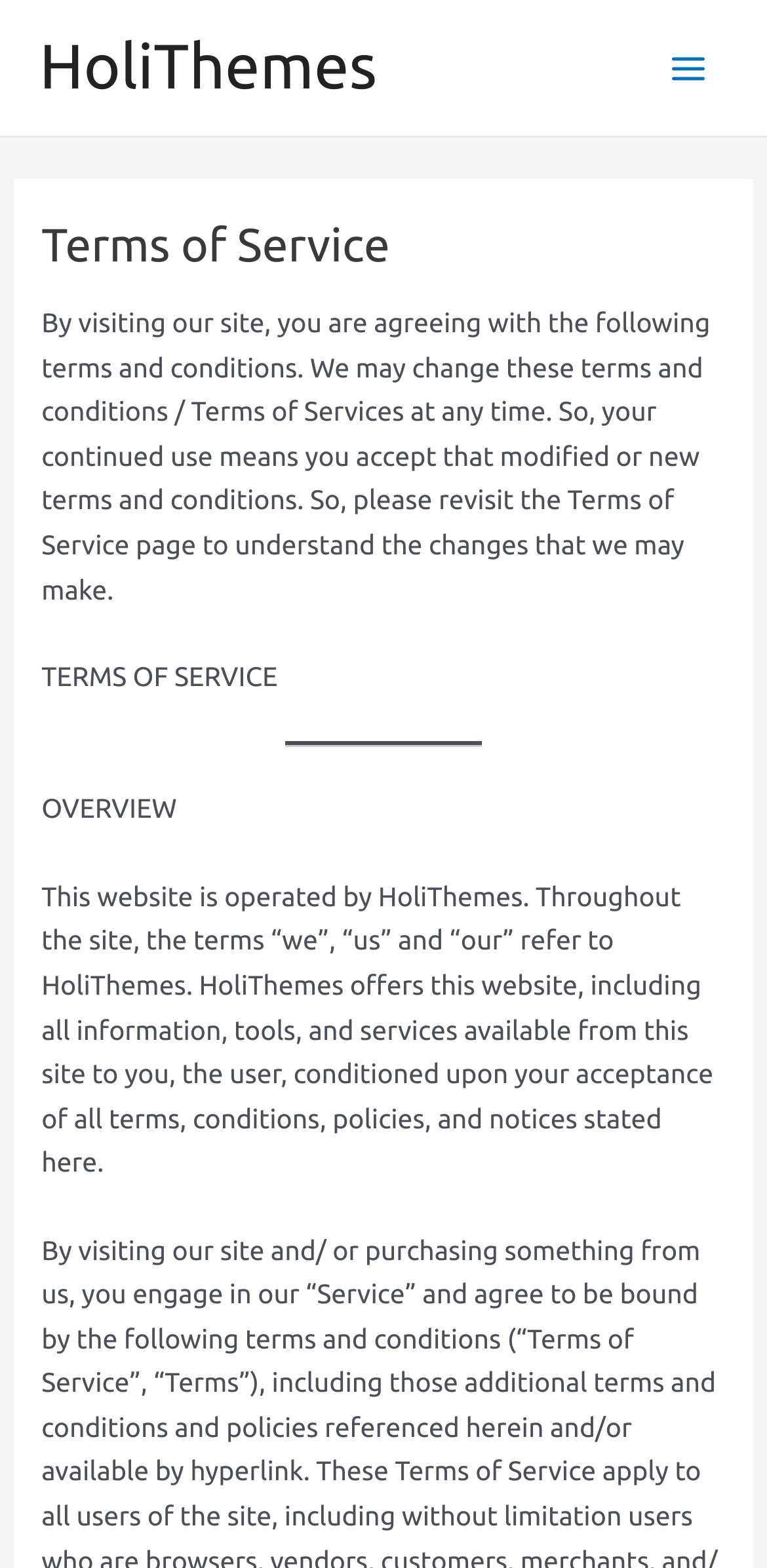Locate the bounding box of the user interface element based on this description: "HoliThemes".

[0.051, 0.02, 0.492, 0.066]